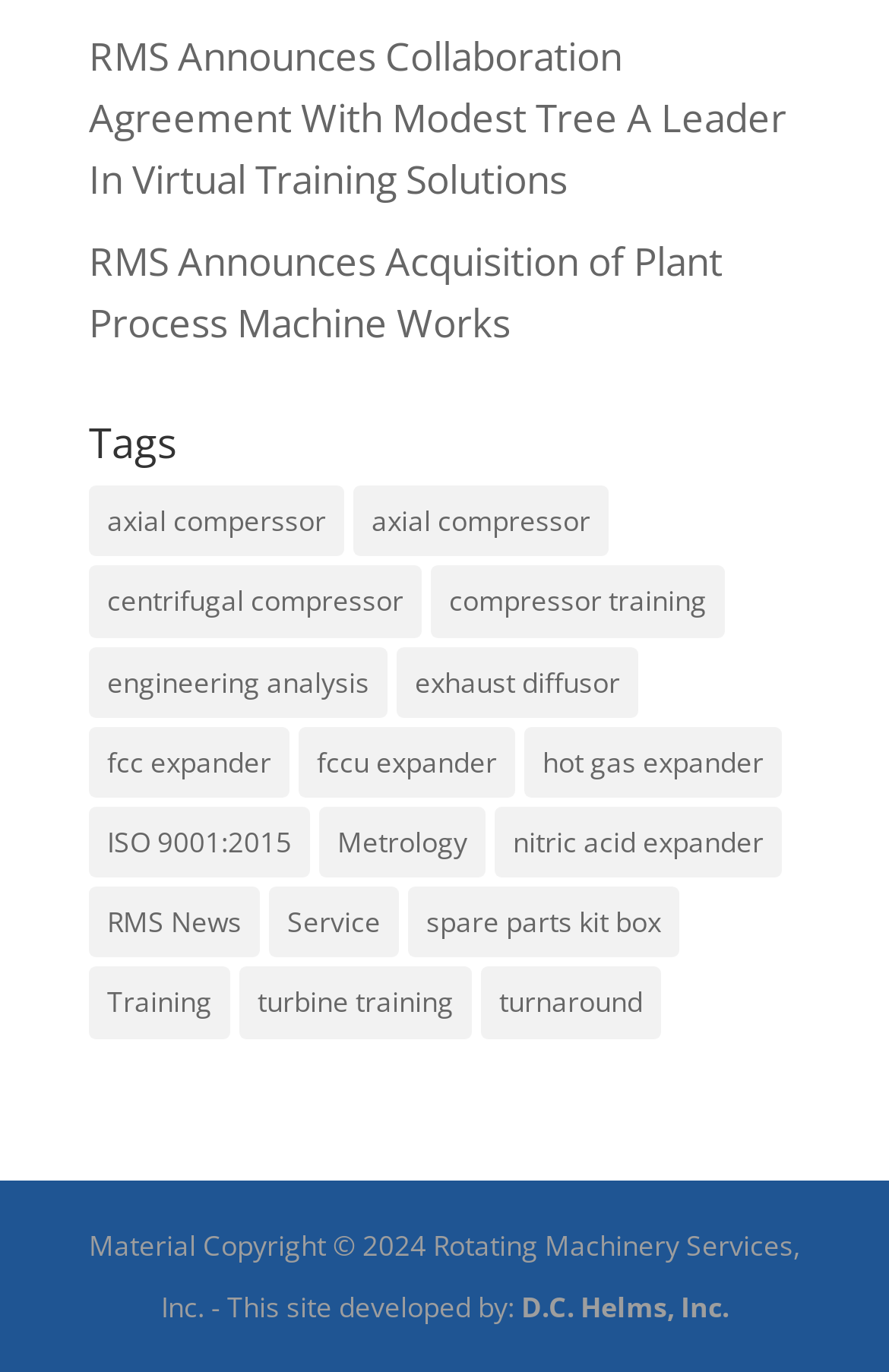Please specify the bounding box coordinates of the element that should be clicked to execute the given instruction: 'explore mostbet options'. Ensure the coordinates are four float numbers between 0 and 1, expressed as [left, top, right, bottom].

None